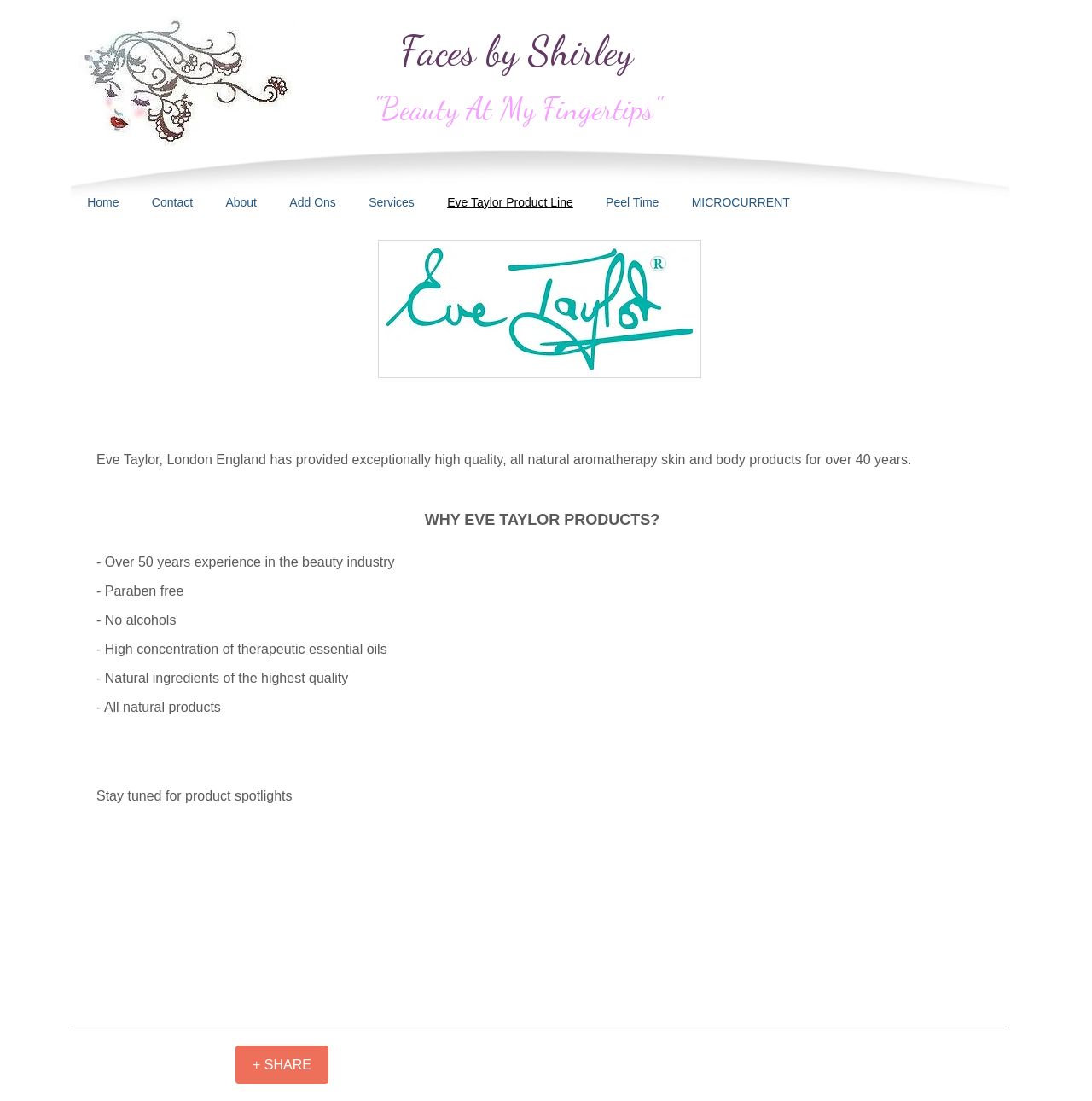Please locate the bounding box coordinates of the element that should be clicked to complete the given instruction: "share this page".

[0.216, 0.95, 0.301, 0.984]